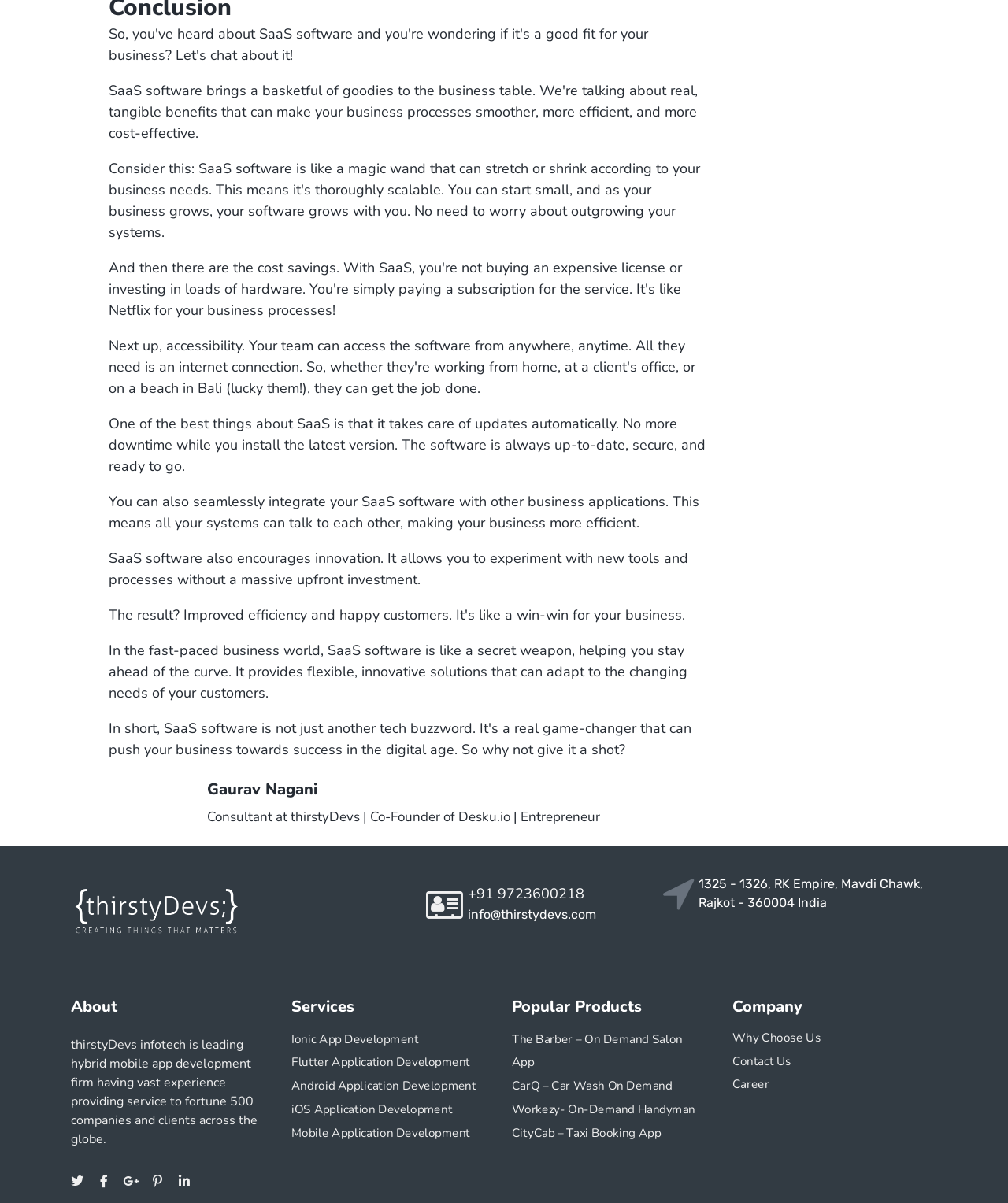Identify the bounding box for the UI element that is described as follows: "alt="thirsty-white" title="thirsty-white"".

[0.07, 0.736, 0.24, 0.779]